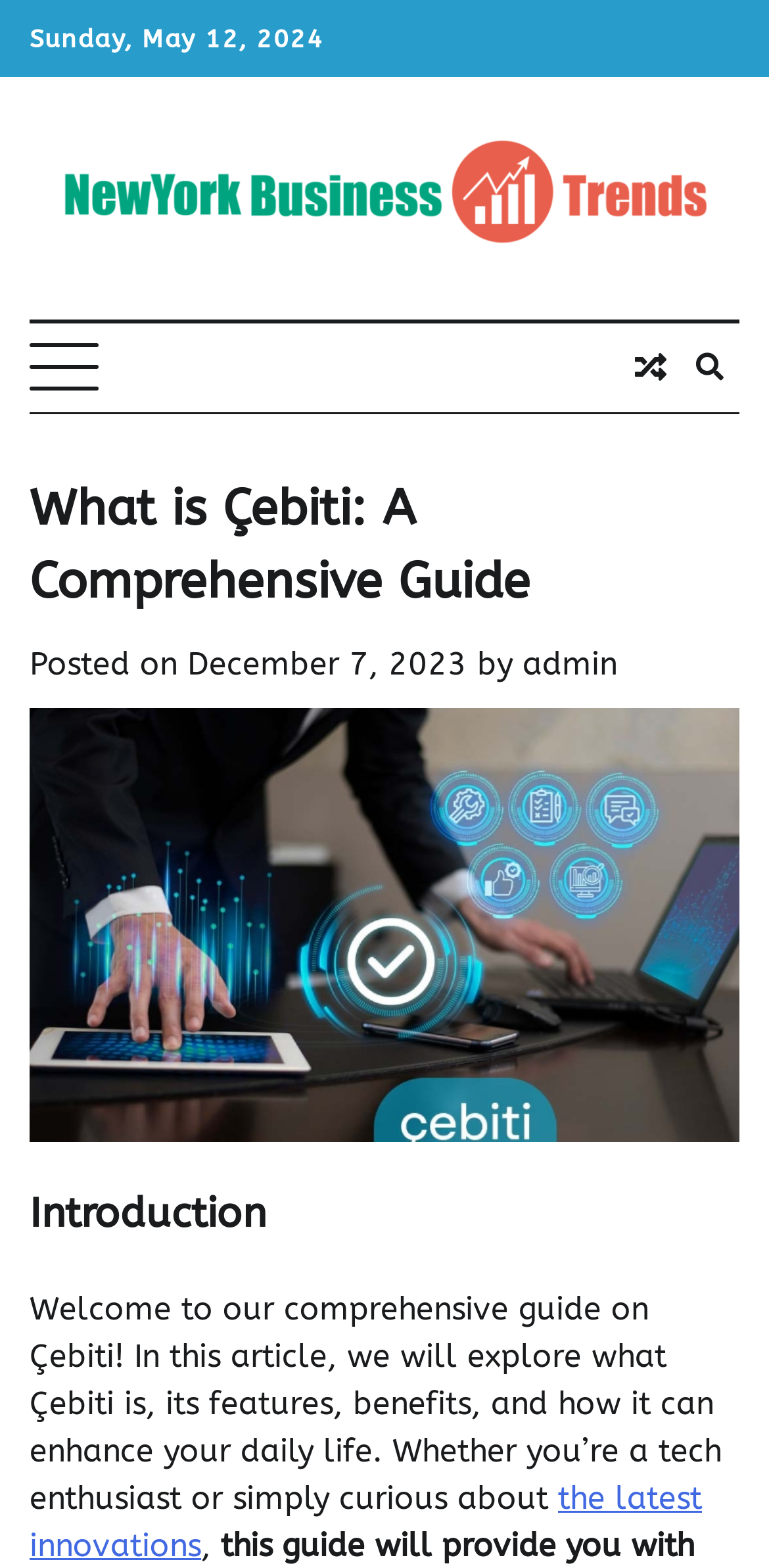Reply to the question with a brief word or phrase: What is the author of the latest article?

admin